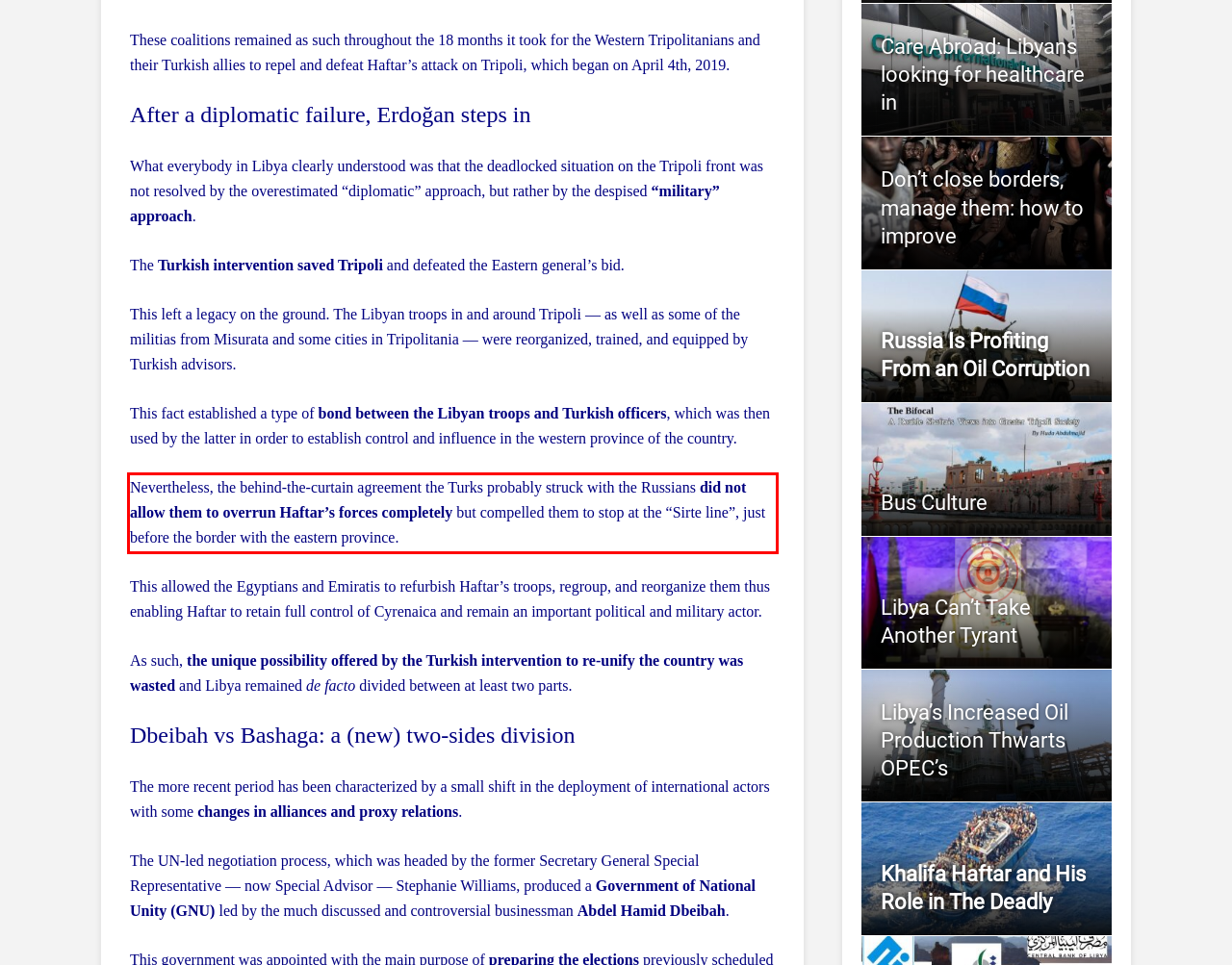Identify the red bounding box in the webpage screenshot and perform OCR to generate the text content enclosed.

Nevertheless, the behind-the-curtain agreement the Turks probably struck with the Russians did not allow them to overrun Haftar’s forces completely but compelled them to stop at the “Sirte line”, just before the border with the eastern province.